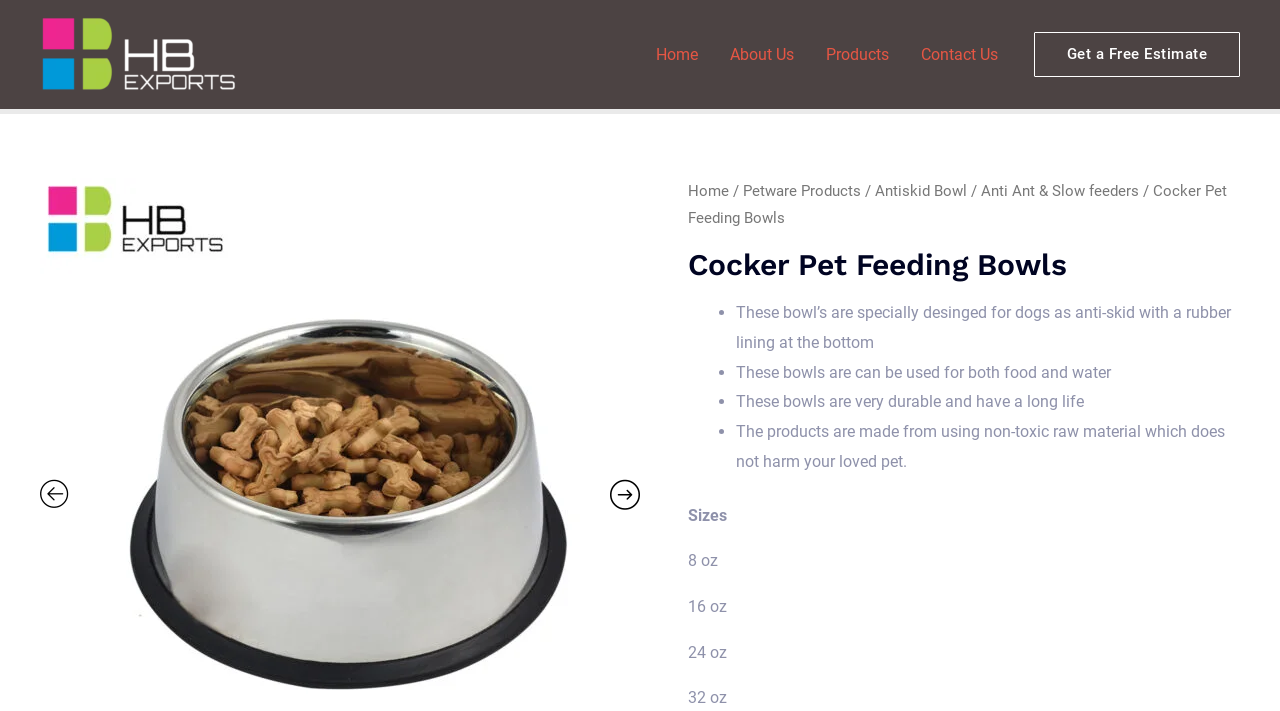Provide the bounding box coordinates of the area you need to click to execute the following instruction: "Click on the 'Contact Us' link".

[0.707, 0.041, 0.792, 0.112]